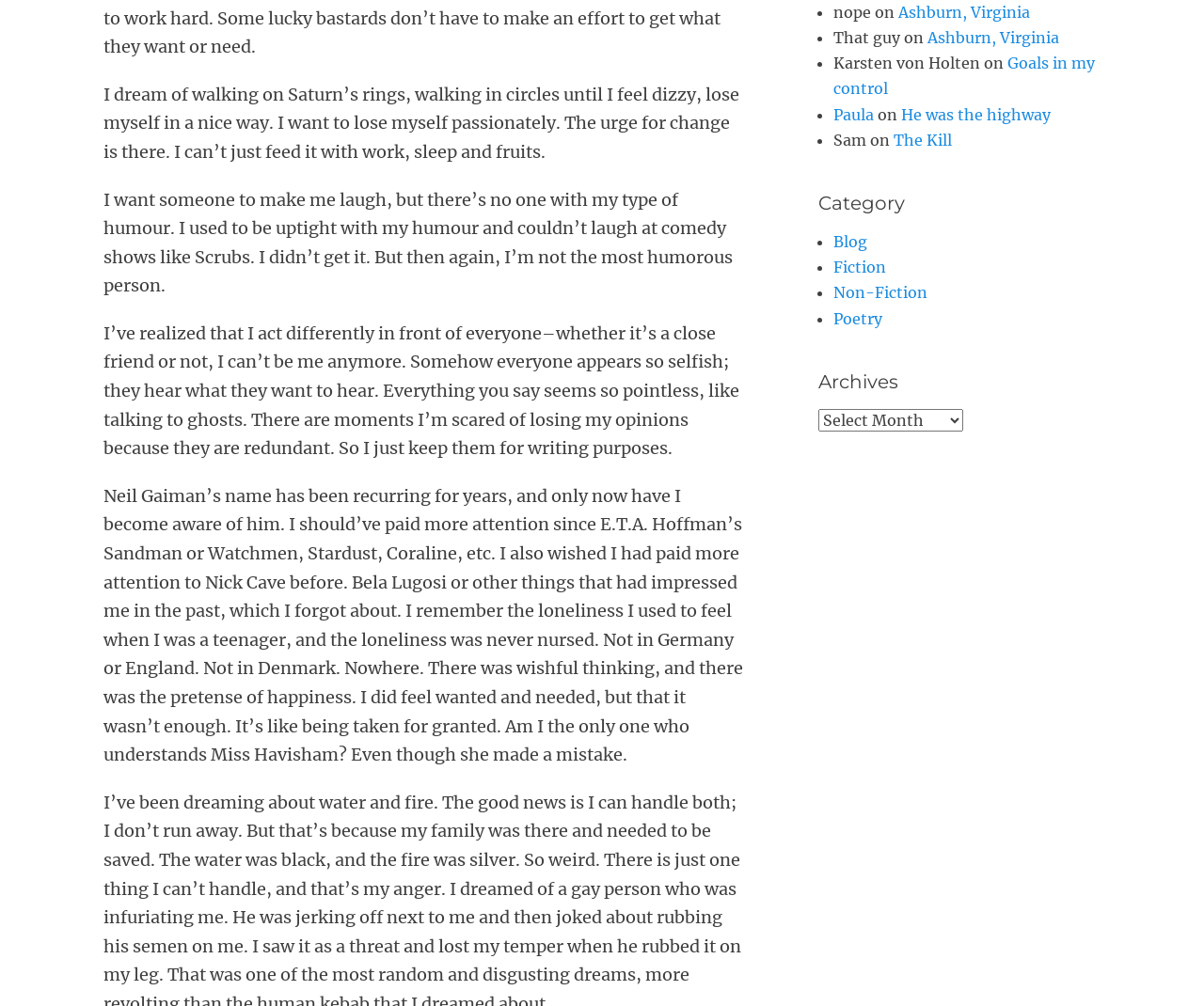Determine the bounding box for the UI element as described: "The Kill". The coordinates should be represented as four float numbers between 0 and 1, formatted as [left, top, right, bottom].

[0.742, 0.13, 0.791, 0.148]